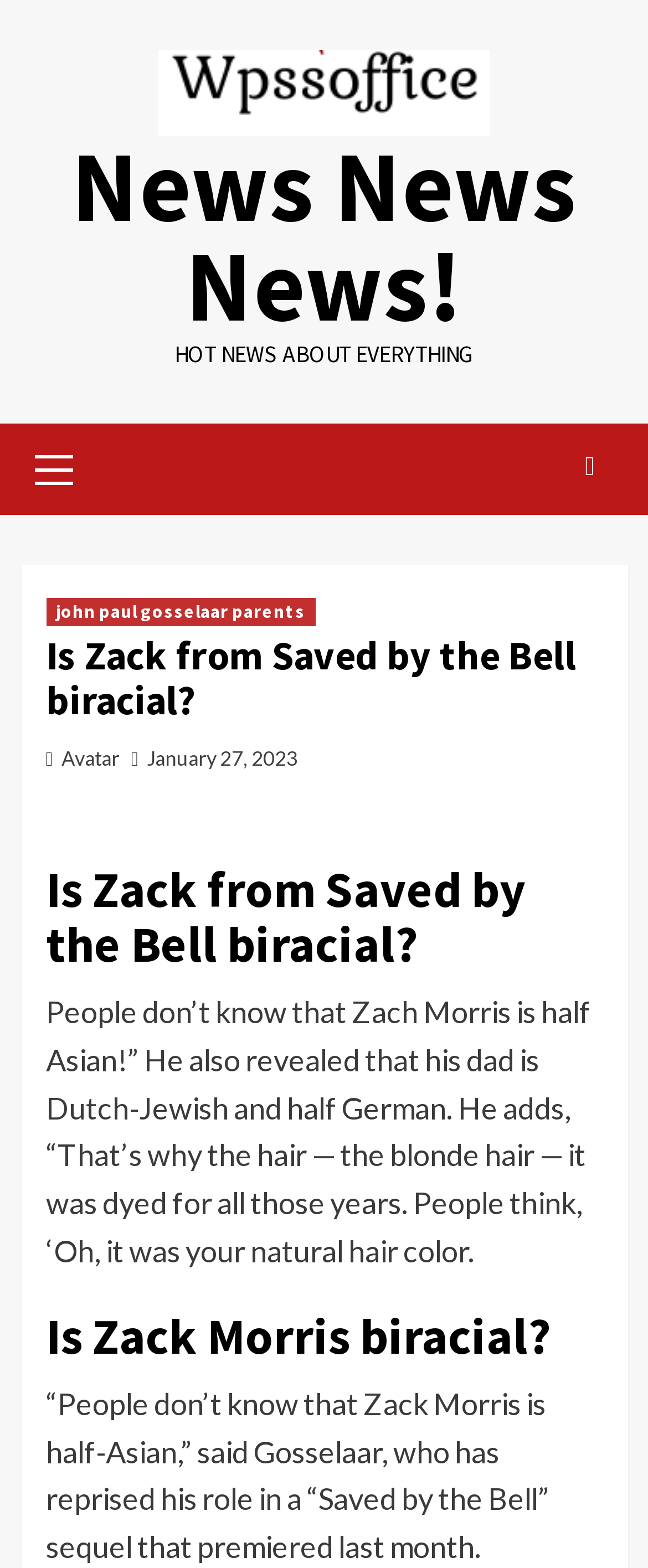What is the ethnicity of Zack Morris' father?
Refer to the image and provide a thorough answer to the question.

According to the article, Zack Morris' father is of Dutch-Jewish and half German ethnicity. This is mentioned in the static text element that quotes John Paul Gosselaar, the actor who plays Zack Morris.